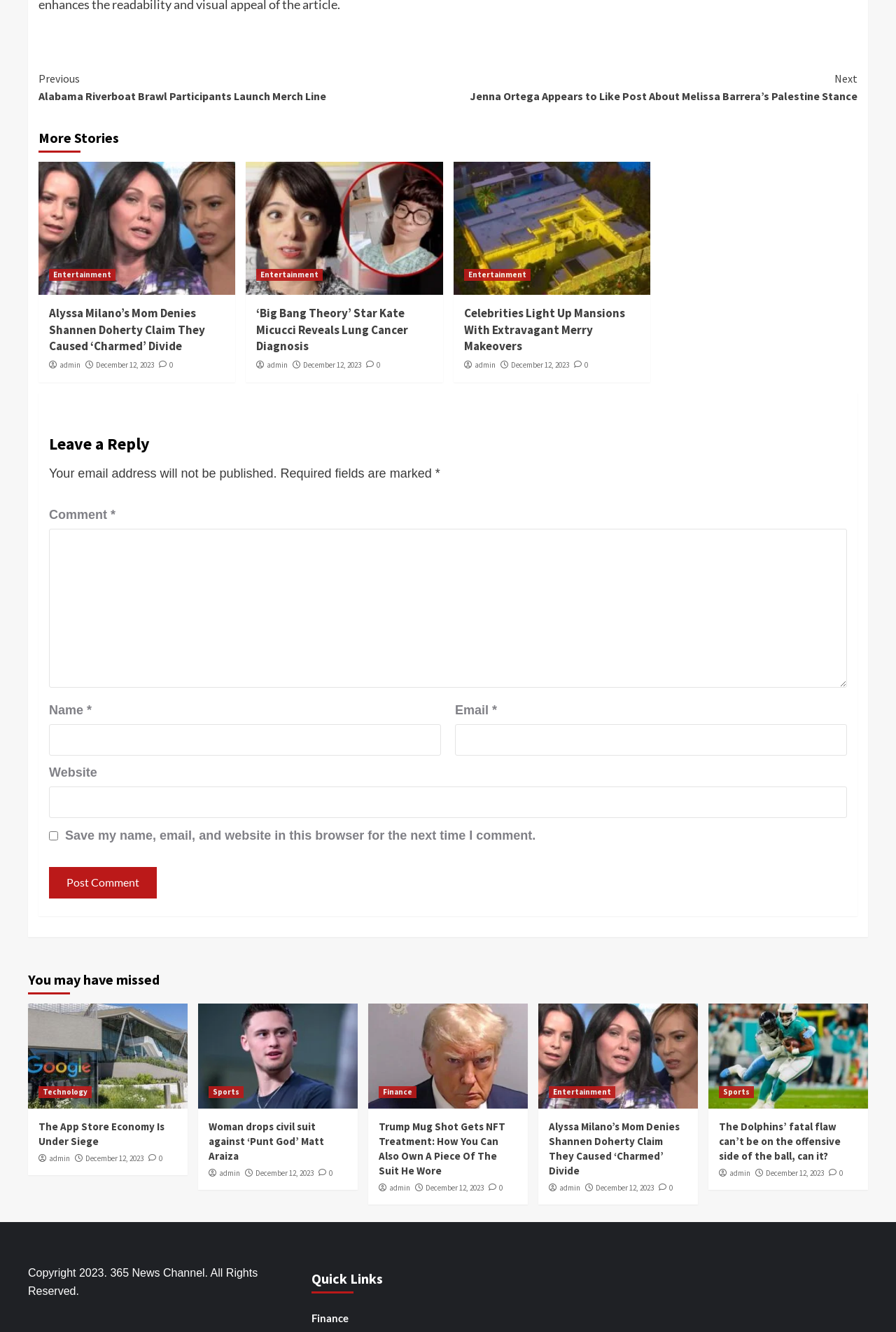Reply to the question with a brief word or phrase: What is the date of the article 'Celebrities Light Up Mansions With Extravagant Merry Makeovers'?

December 12, 2023